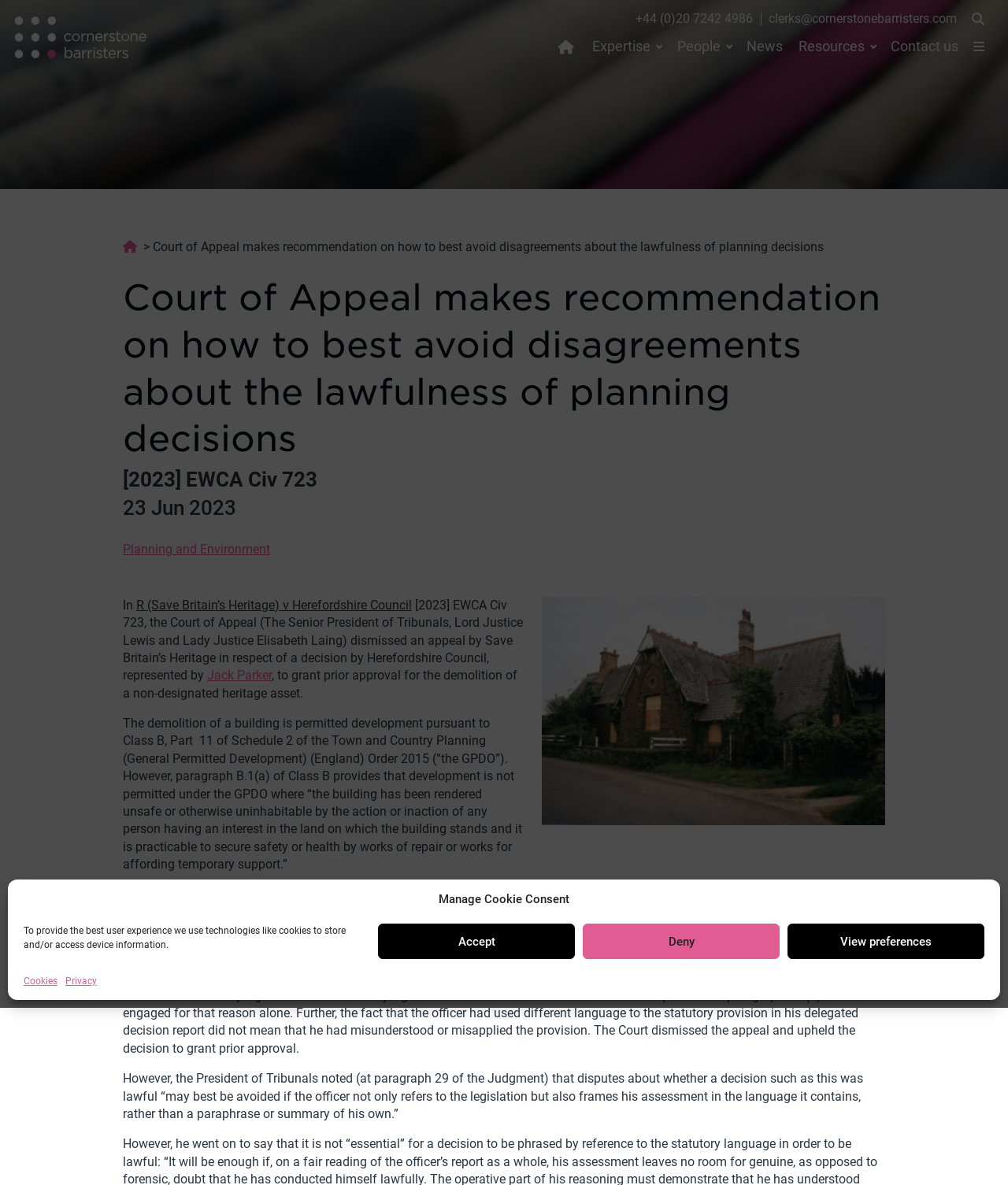Specify the bounding box coordinates (top-left x, top-left y, bottom-right x, bottom-right y) of the UI element in the screenshot that matches this description: +44 (0)20 7242 4986

[0.623, 0.011, 0.754, 0.022]